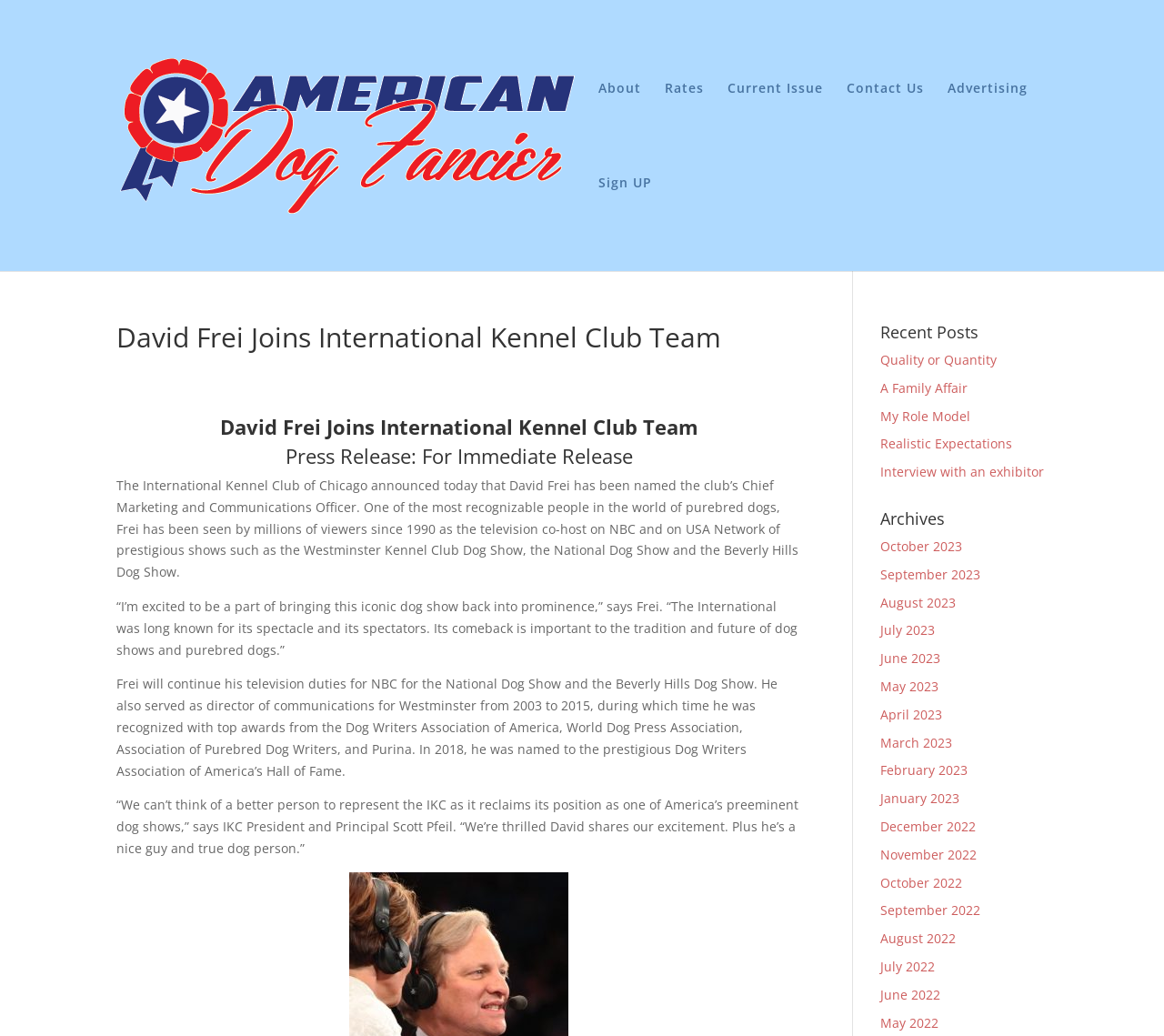Determine the bounding box coordinates for the clickable element required to fulfill the instruction: "Click on the 'Share' button". Provide the coordinates as four float numbers between 0 and 1, i.e., [left, top, right, bottom].

None